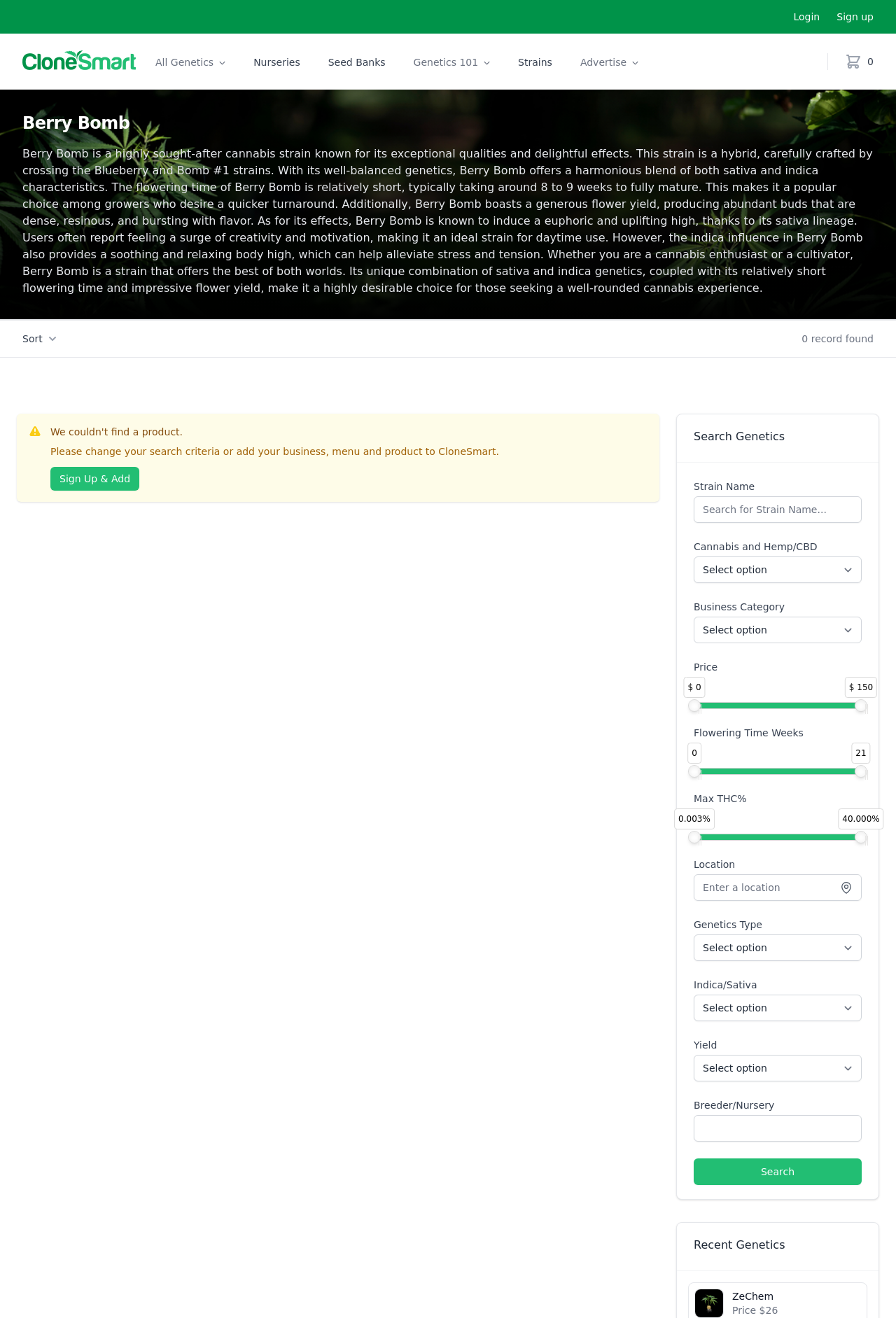What is the effect of Berry Bomb on users?
From the image, respond with a single word or phrase.

Euphoric and uplifting high